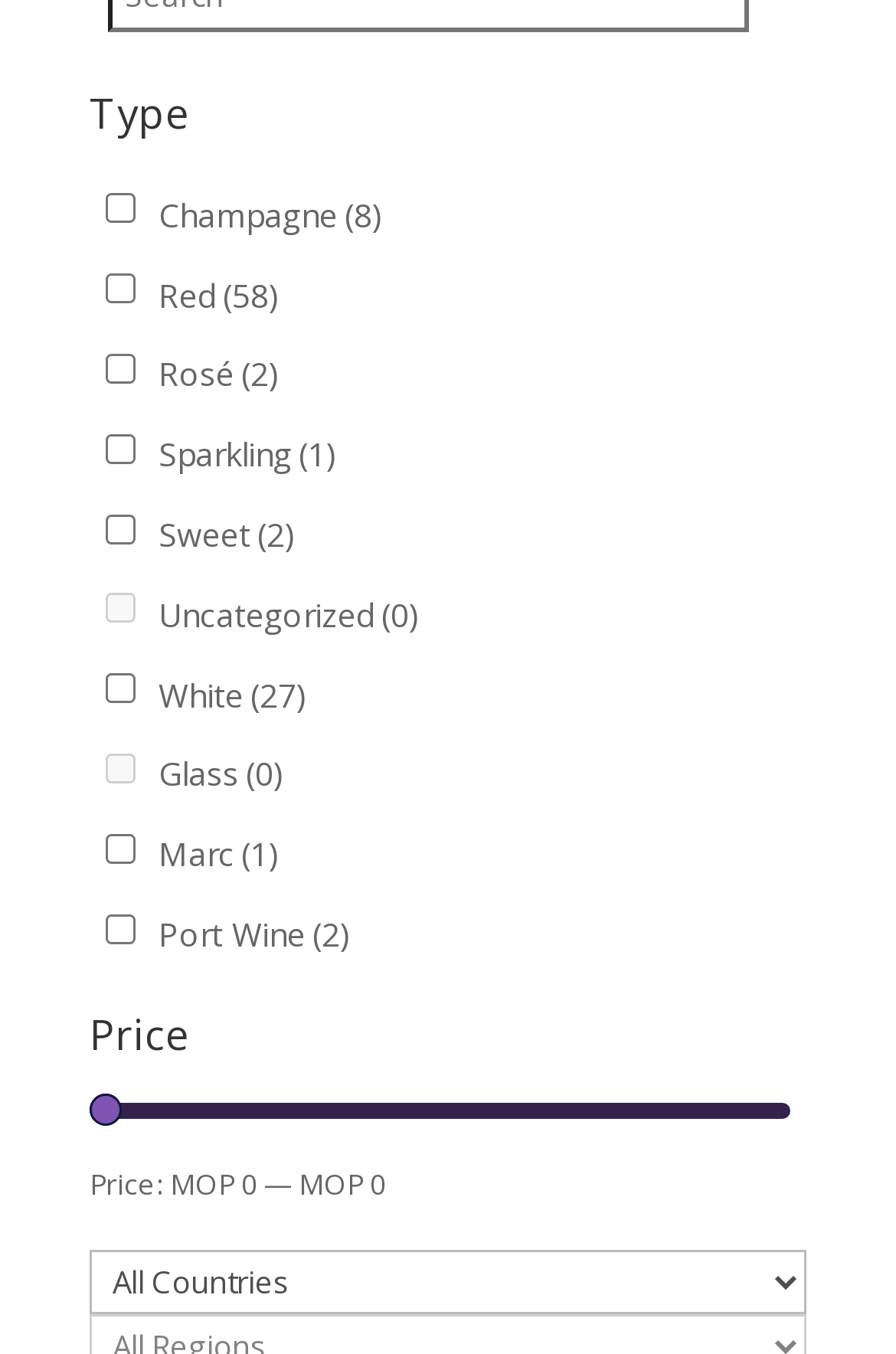How many wine types are available?
Please look at the screenshot and answer in one word or a short phrase.

8